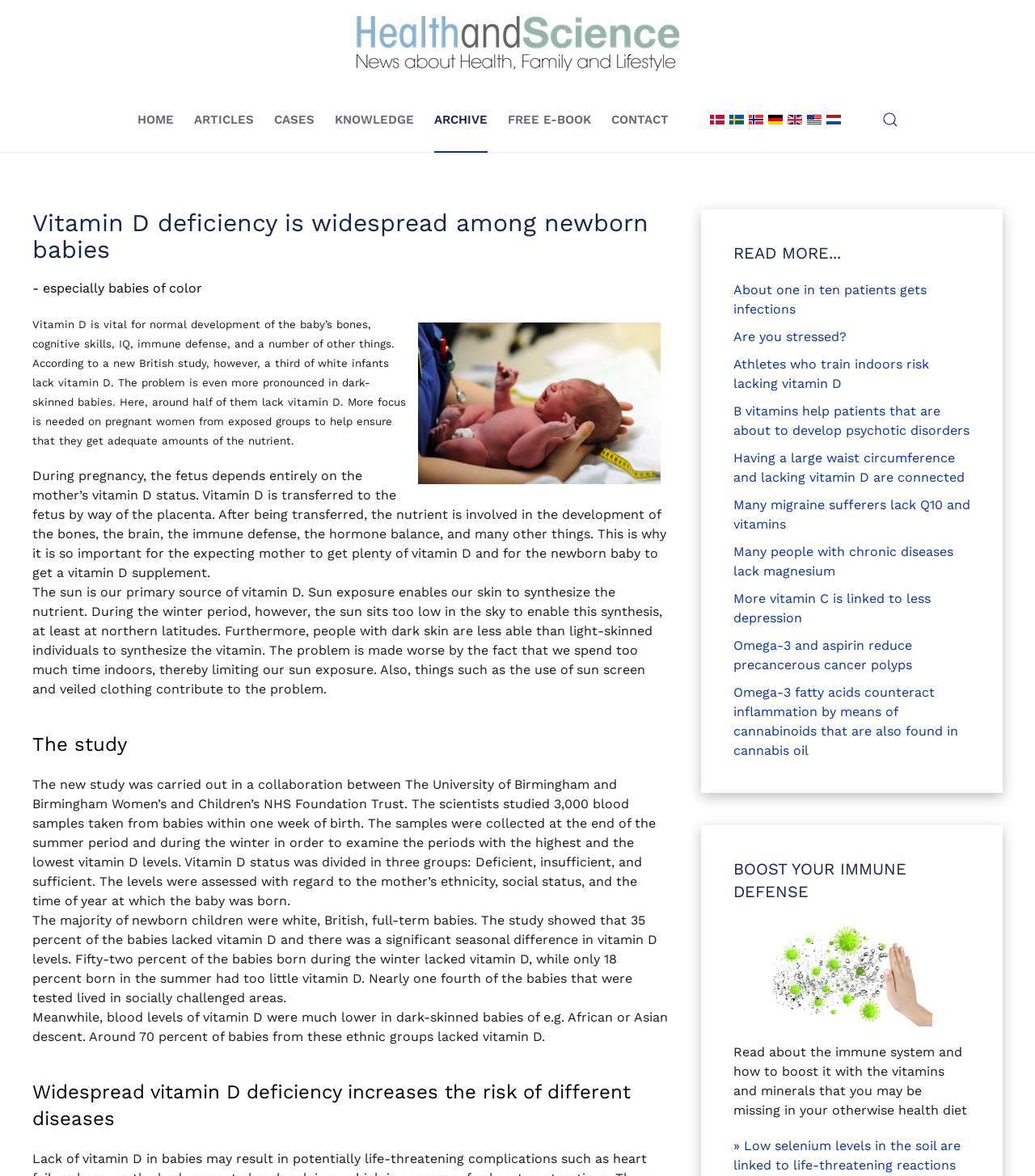Show the bounding box coordinates for the element that needs to be clicked to execute the following instruction: "Read more about vitamin D deficiency". Provide the coordinates in the form of four float numbers between 0 and 1, i.e., [left, top, right, bottom].

[0.708, 0.205, 0.938, 0.225]